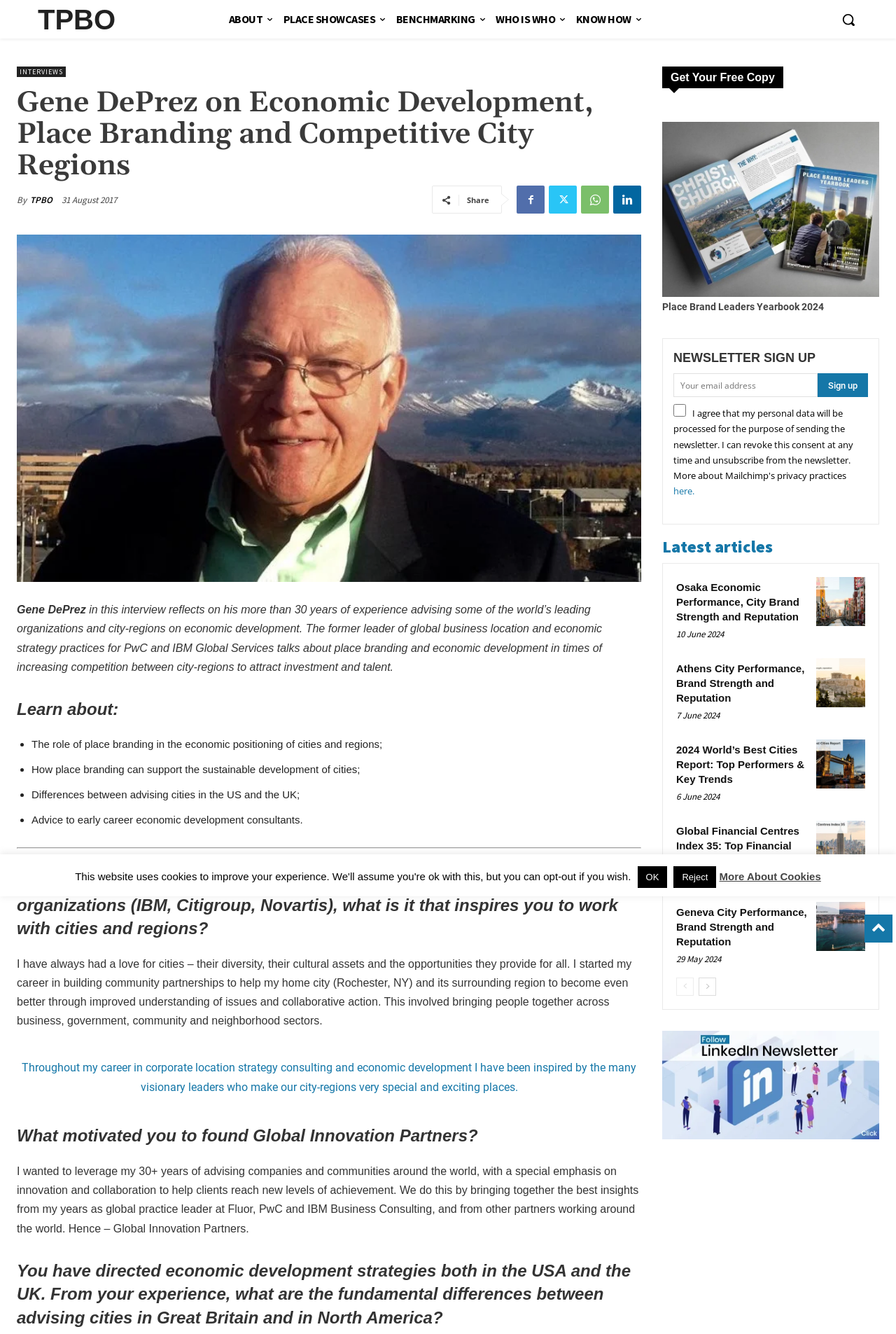Use a single word or phrase to respond to the question:
What is the name of the organization founded by Gene DePrez?

Global Innovation Partners